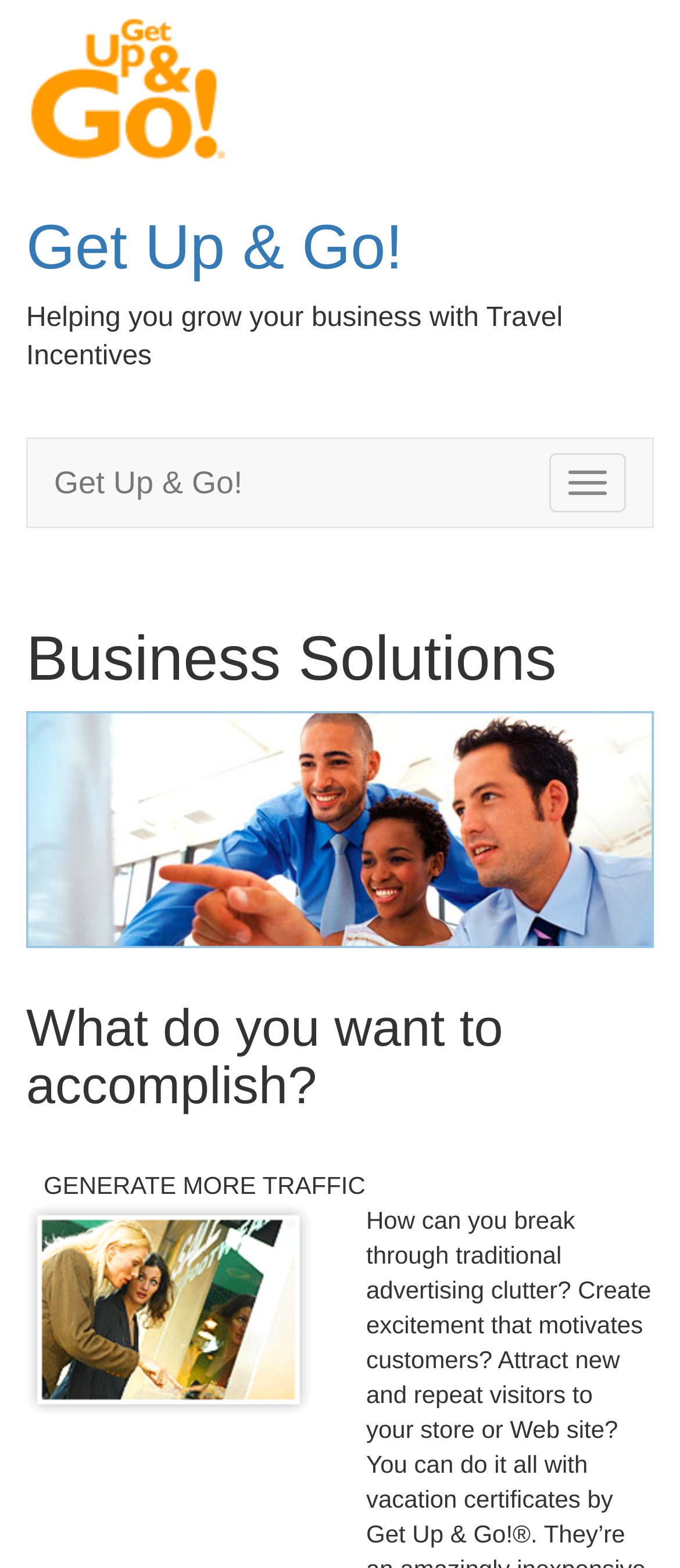Bounding box coordinates are specified in the format (top-left x, top-left y, bottom-right x, bottom-right y). All values are floating point numbers bounded between 0 and 1. Please provide the bounding box coordinate of the region this sentence describes: Get Up & Go!

[0.038, 0.134, 0.593, 0.18]